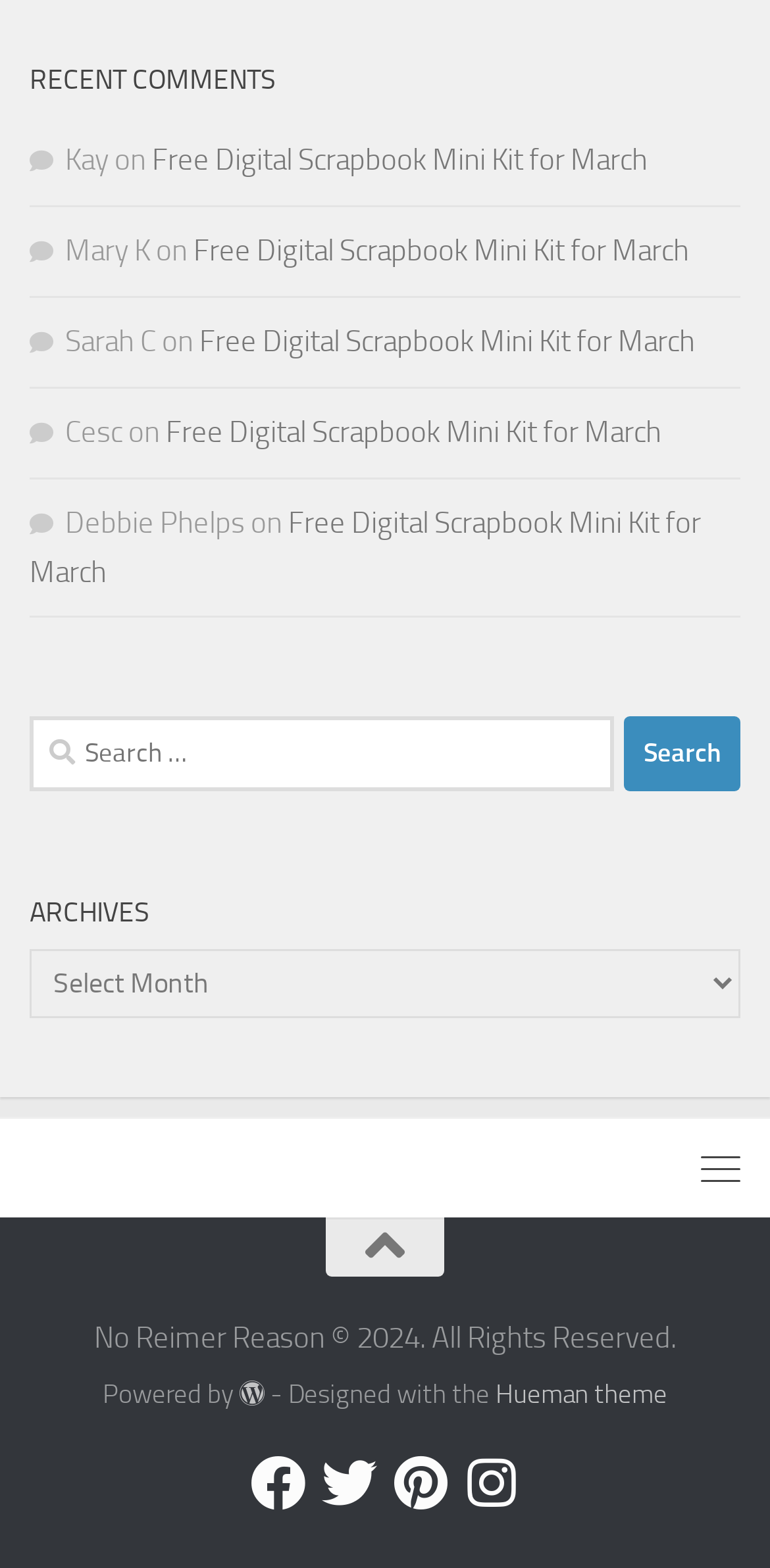What is the name of the website's theme?
Answer the question with a detailed and thorough explanation.

The name of the website's theme can be found at the bottom of the webpage, where it says 'Designed with the Hueman theme'.